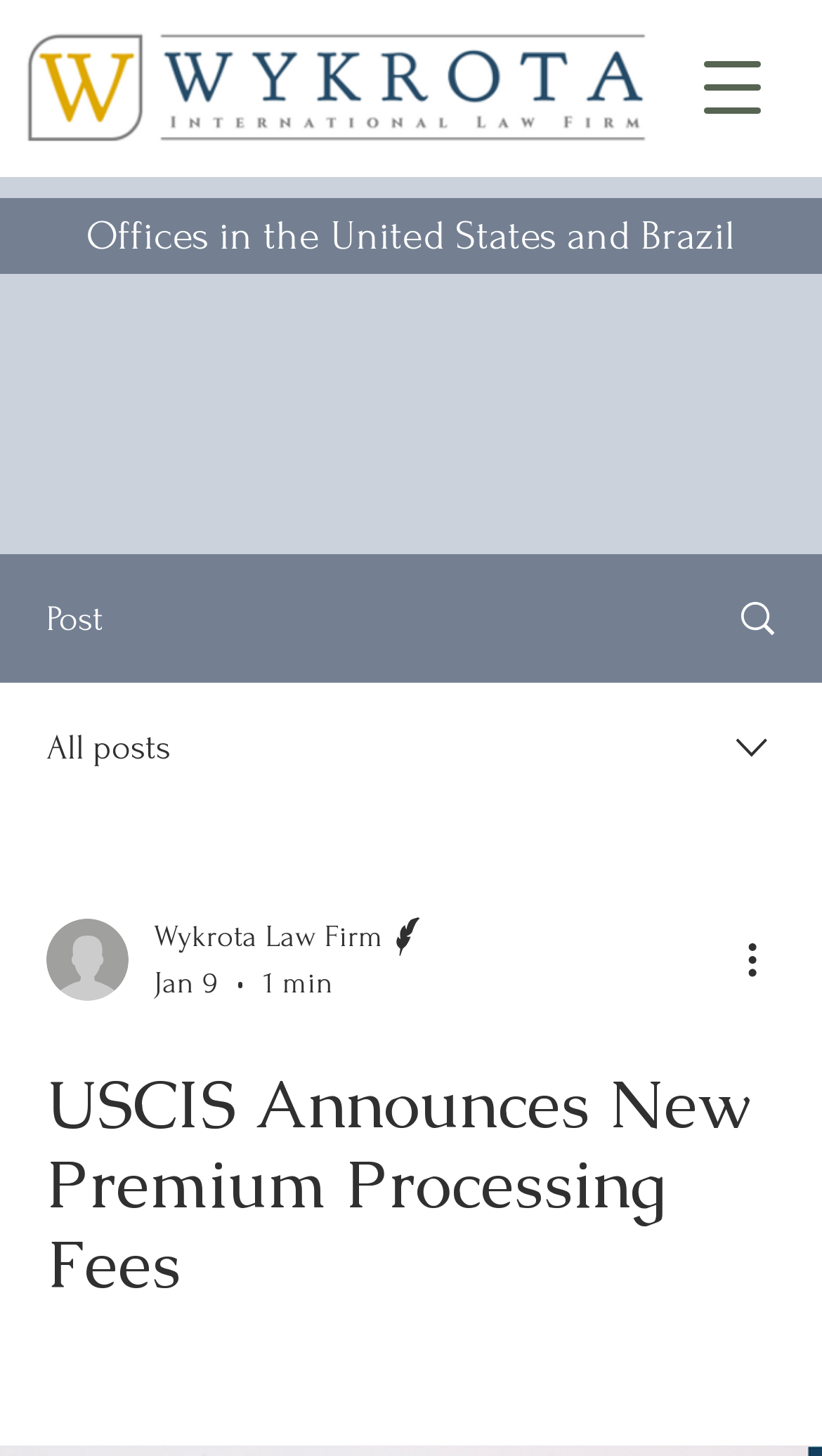Please identify the primary heading of the webpage and give its text content.

USCIS Announces New Premium Processing Fees